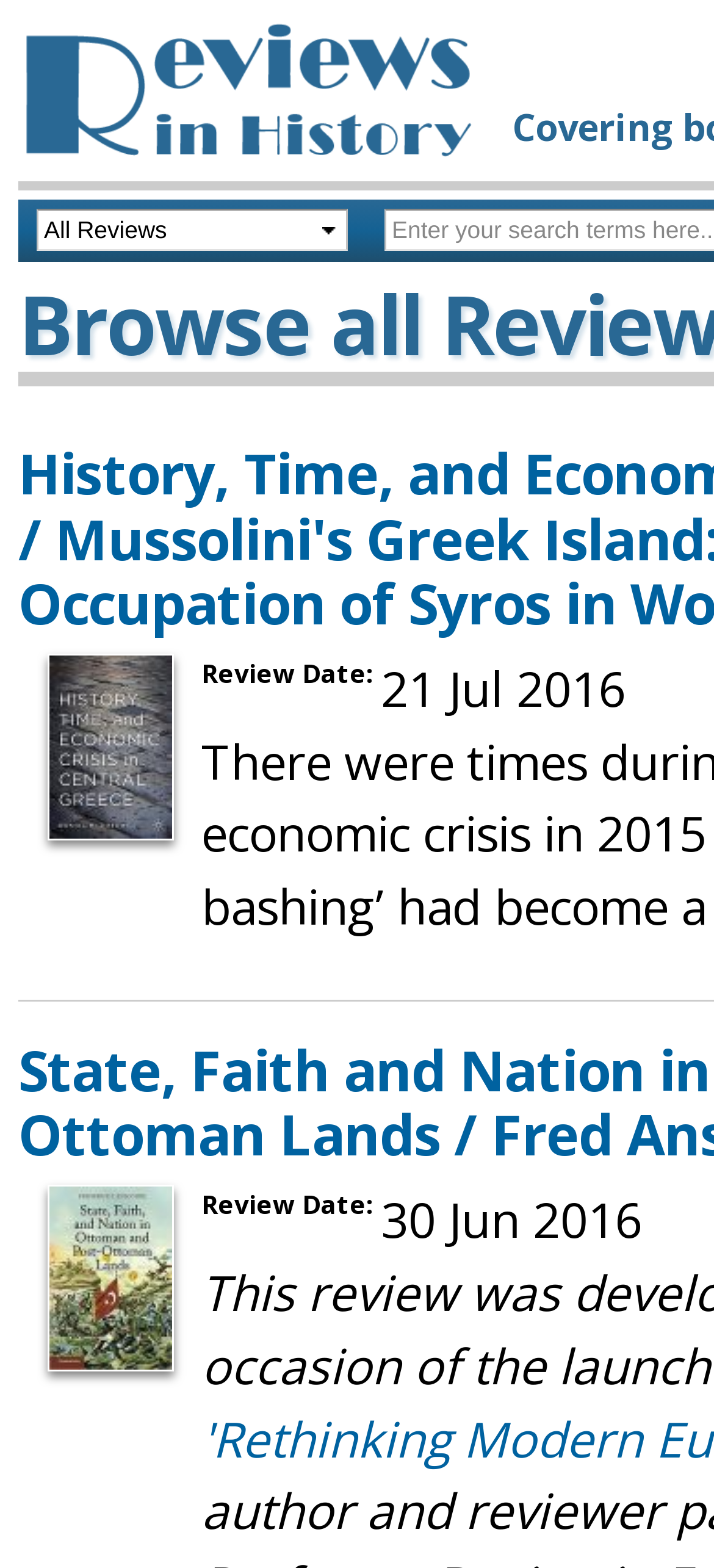How many review dates are shown?
Refer to the image and give a detailed answer to the question.

There are two review dates shown on the webpage, one is '21 Jul 2016' and the other is '30 Jun 2016'.